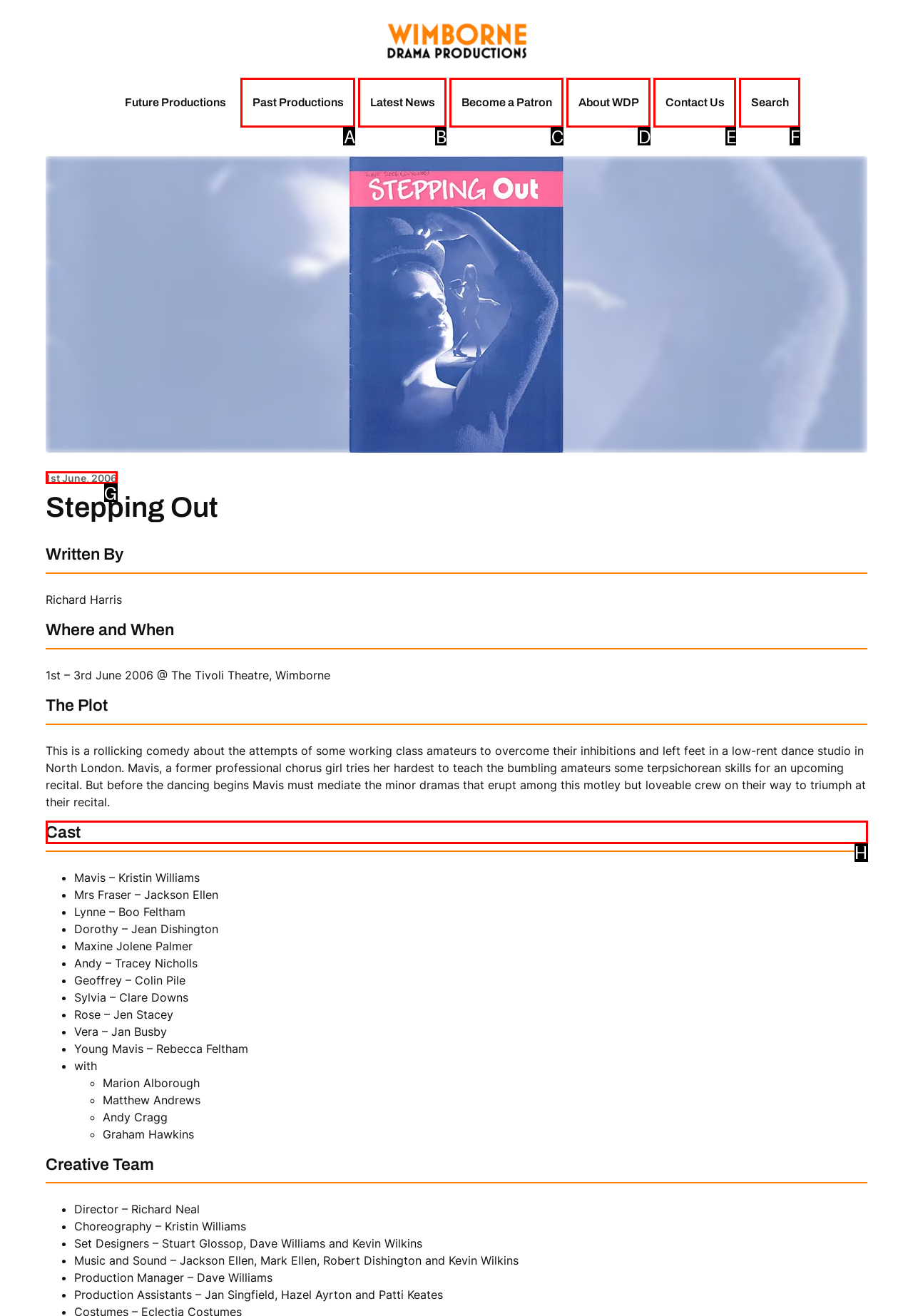Select the correct HTML element to complete the following task: Check the cast of Stepping Out
Provide the letter of the choice directly from the given options.

H